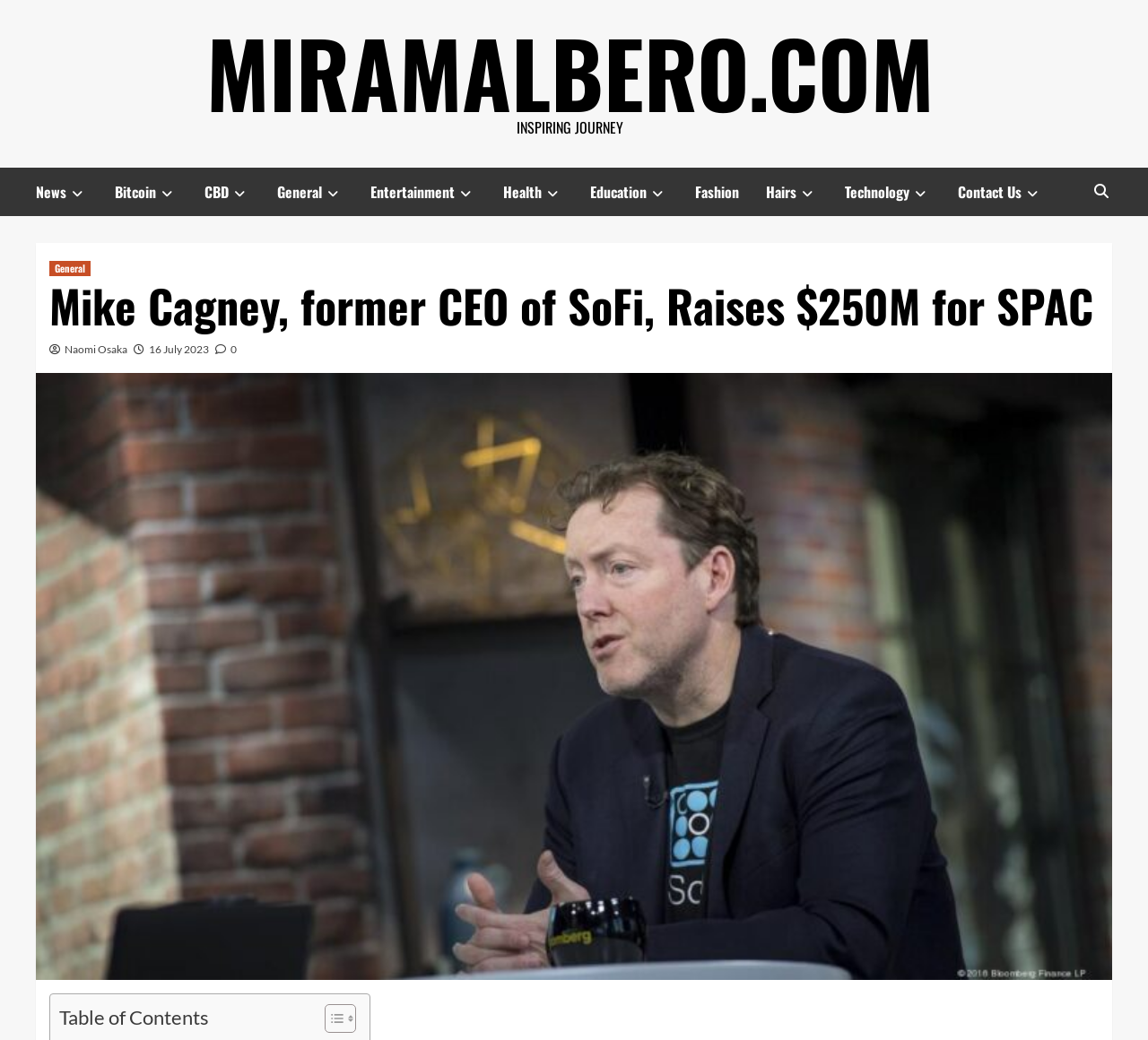Specify the bounding box coordinates of the element's area that should be clicked to execute the given instruction: "Click on Mike Cagney, former CEO of SoFi, Raises $250M for SPAC". The coordinates should be four float numbers between 0 and 1, i.e., [left, top, right, bottom].

[0.043, 0.269, 0.957, 0.317]